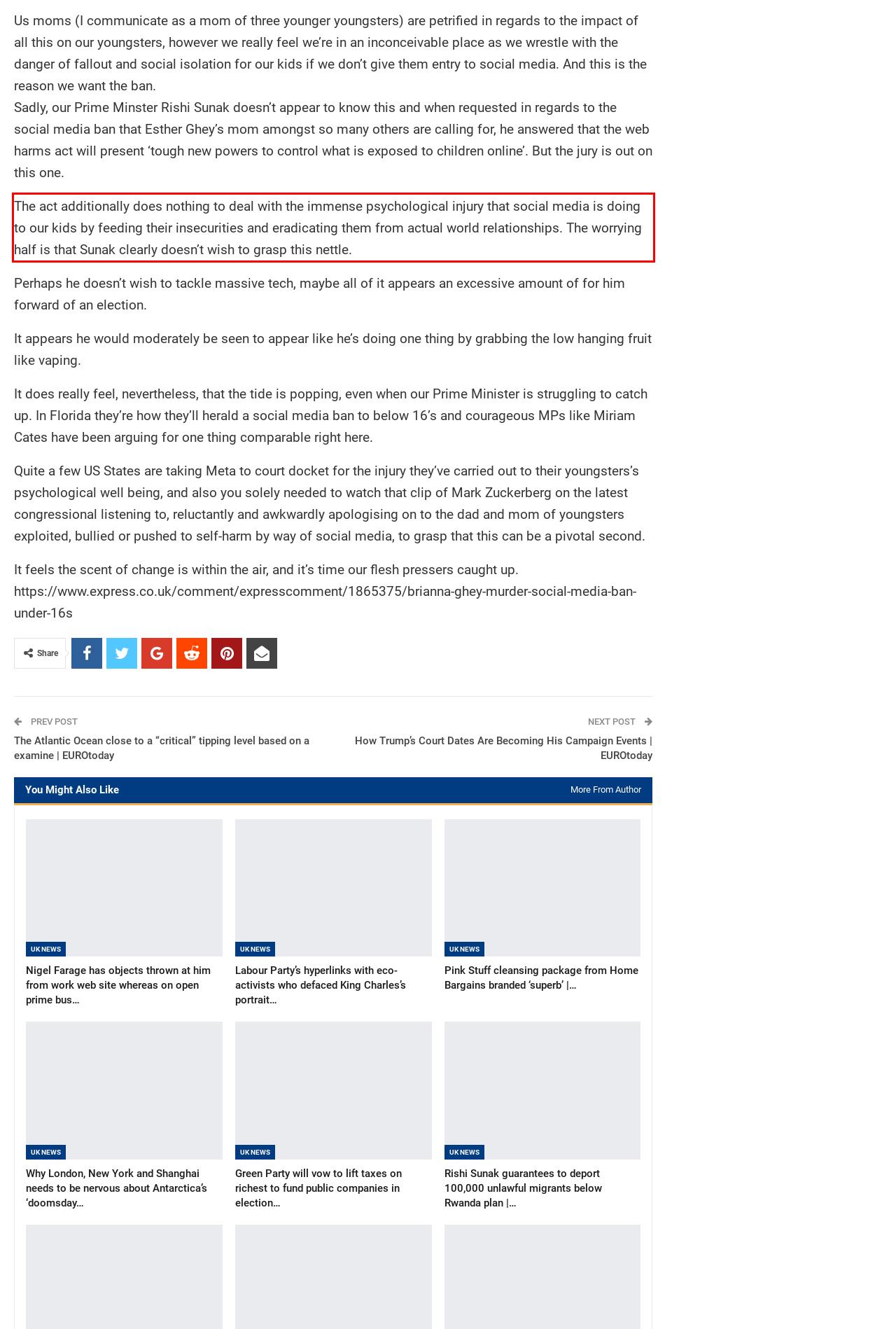You have a screenshot of a webpage, and there is a red bounding box around a UI element. Utilize OCR to extract the text within this red bounding box.

The act additionally does nothing to deal with the immense psychological injury that social media is doing to our kids by feeding their insecurities and eradicating them from actual world relationships. The worrying half is that Sunak clearly doesn’t wish to grasp this nettle.